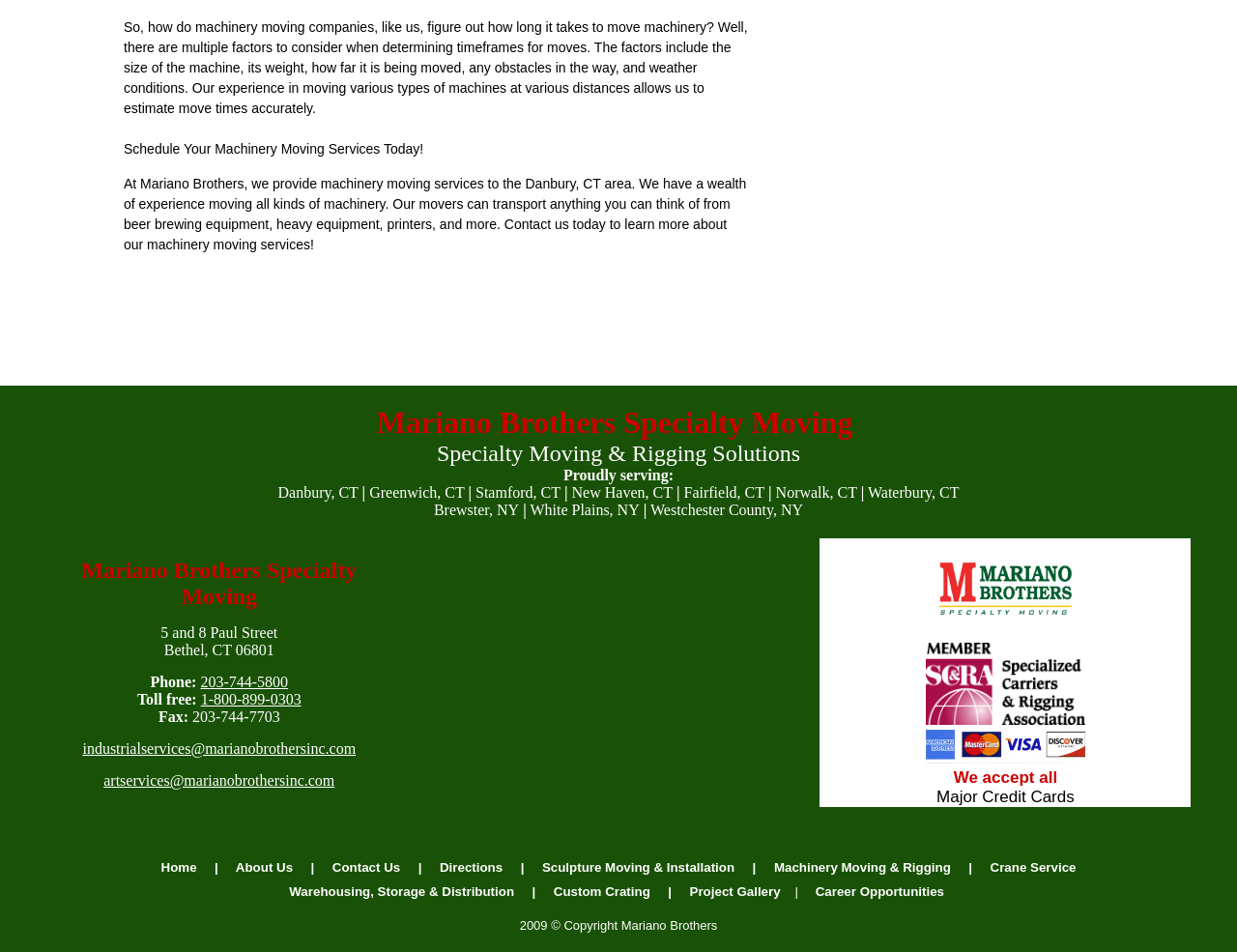Please determine the bounding box coordinates of the section I need to click to accomplish this instruction: "Visit the 'Mariano Brothers Specialty Moving' page".

[0.304, 0.443, 0.696, 0.458]